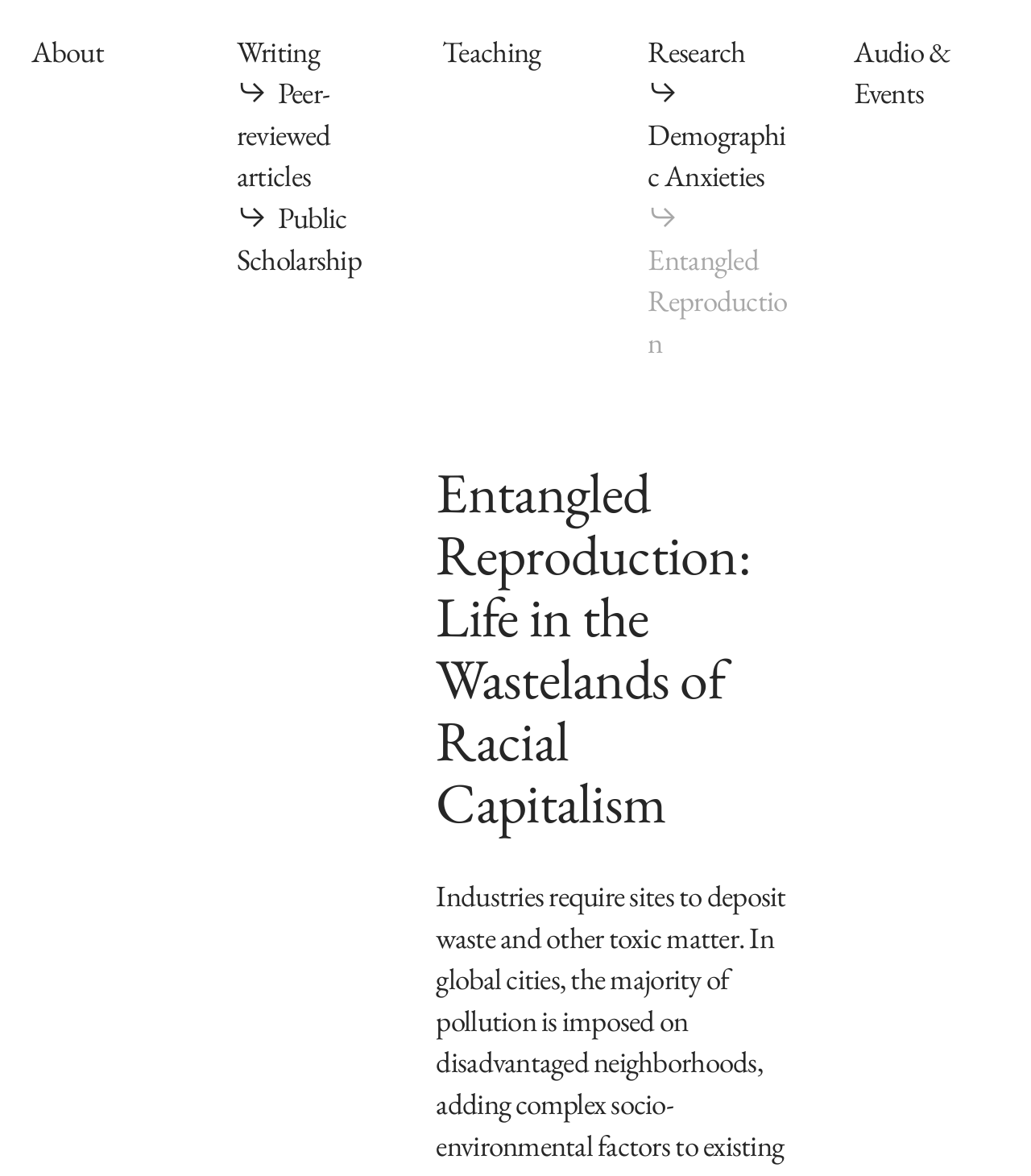Could you specify the bounding box coordinates for the clickable section to complete the following instruction: "Click on About"?

[0.03, 0.027, 0.101, 0.063]